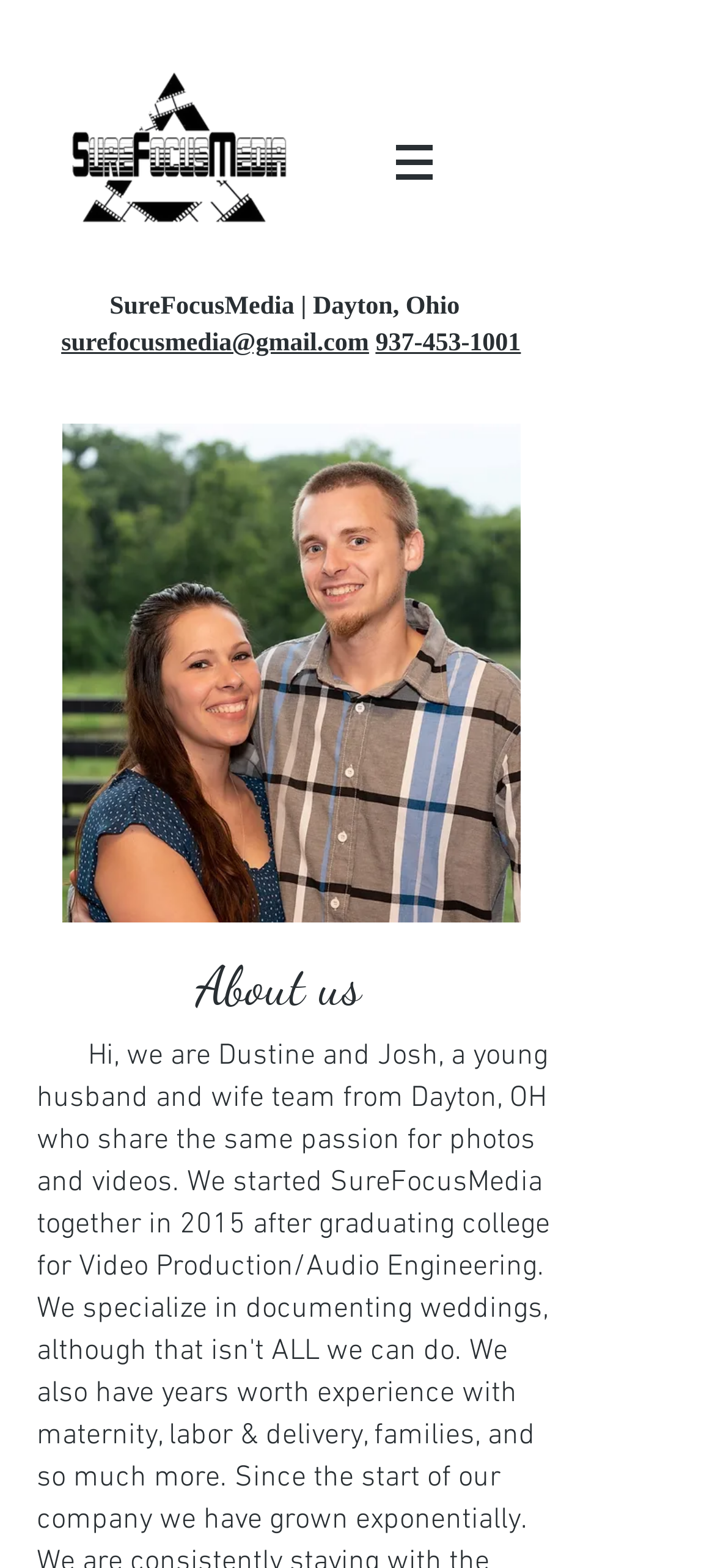Provide the bounding box coordinates of the UI element that matches the description: "surefocusmedia@gmail.com".

[0.086, 0.211, 0.516, 0.228]